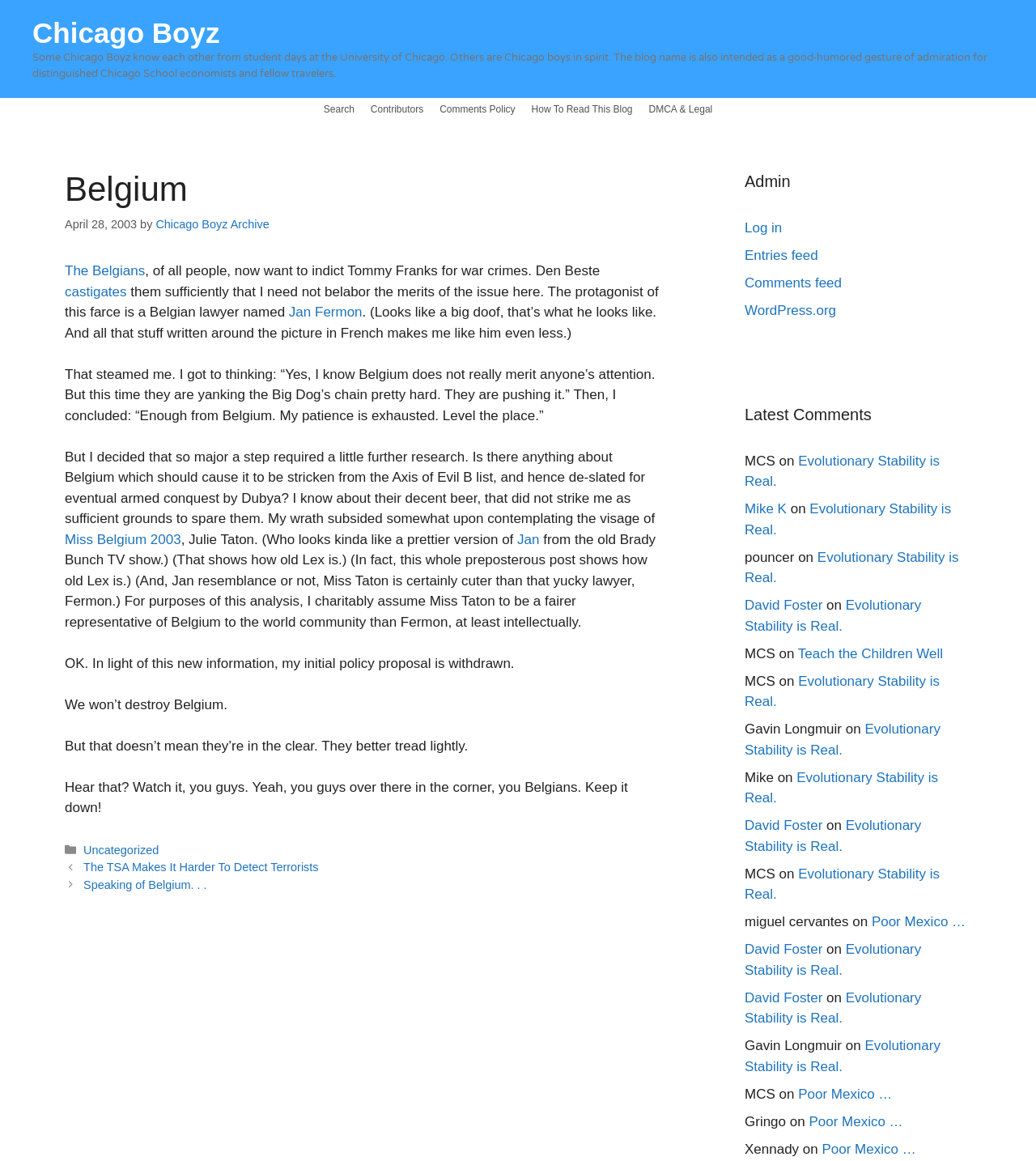Who is the author of the article?
Please utilize the information in the image to give a detailed response to the question.

The author of the article is not explicitly specified in the main content section or the footer section, which typically contains author information.